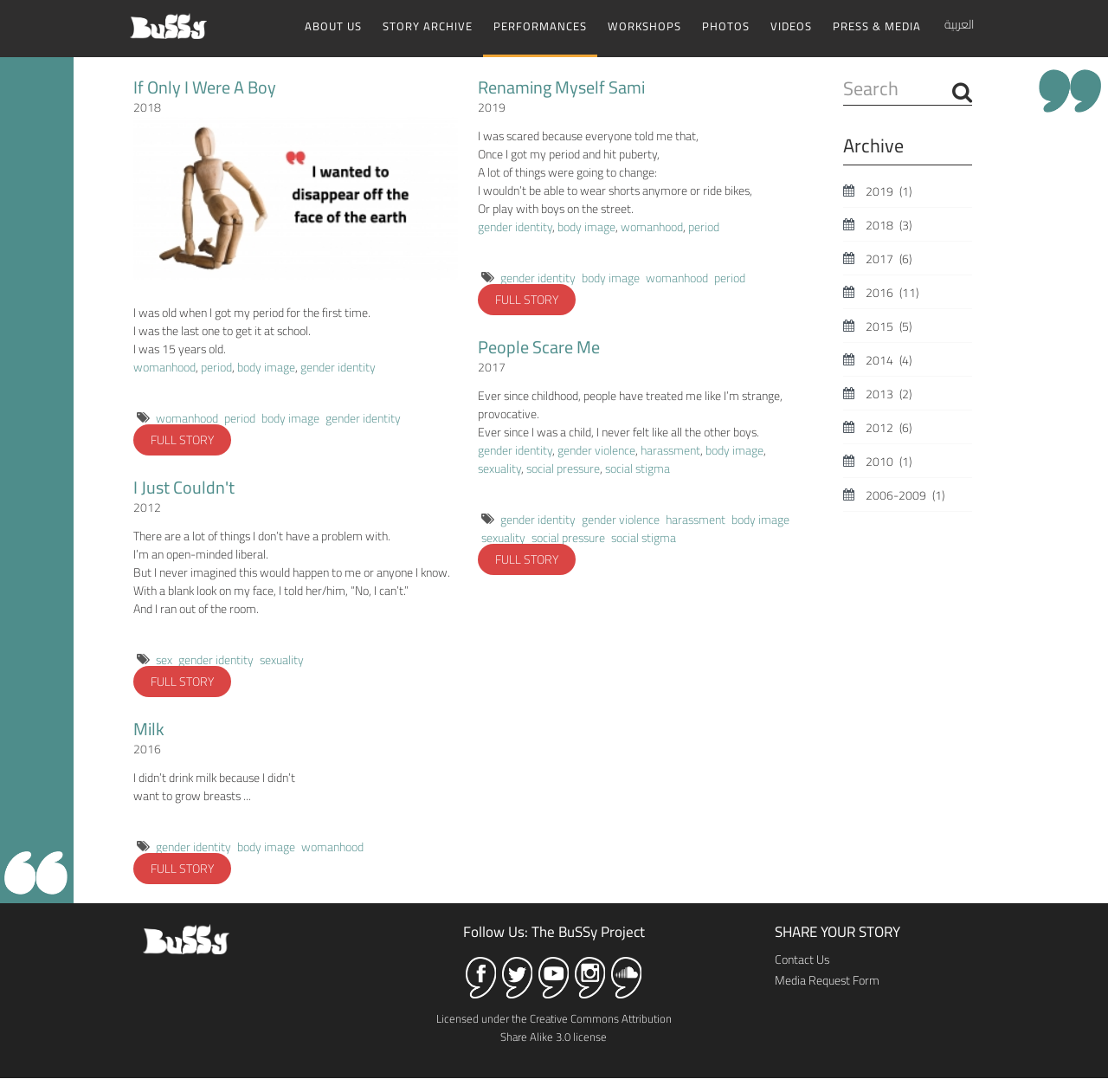Specify the bounding box coordinates for the region that must be clicked to perform the given instruction: "Click on the 'BuSSy' link".

[0.117, 0.0, 0.187, 0.036]